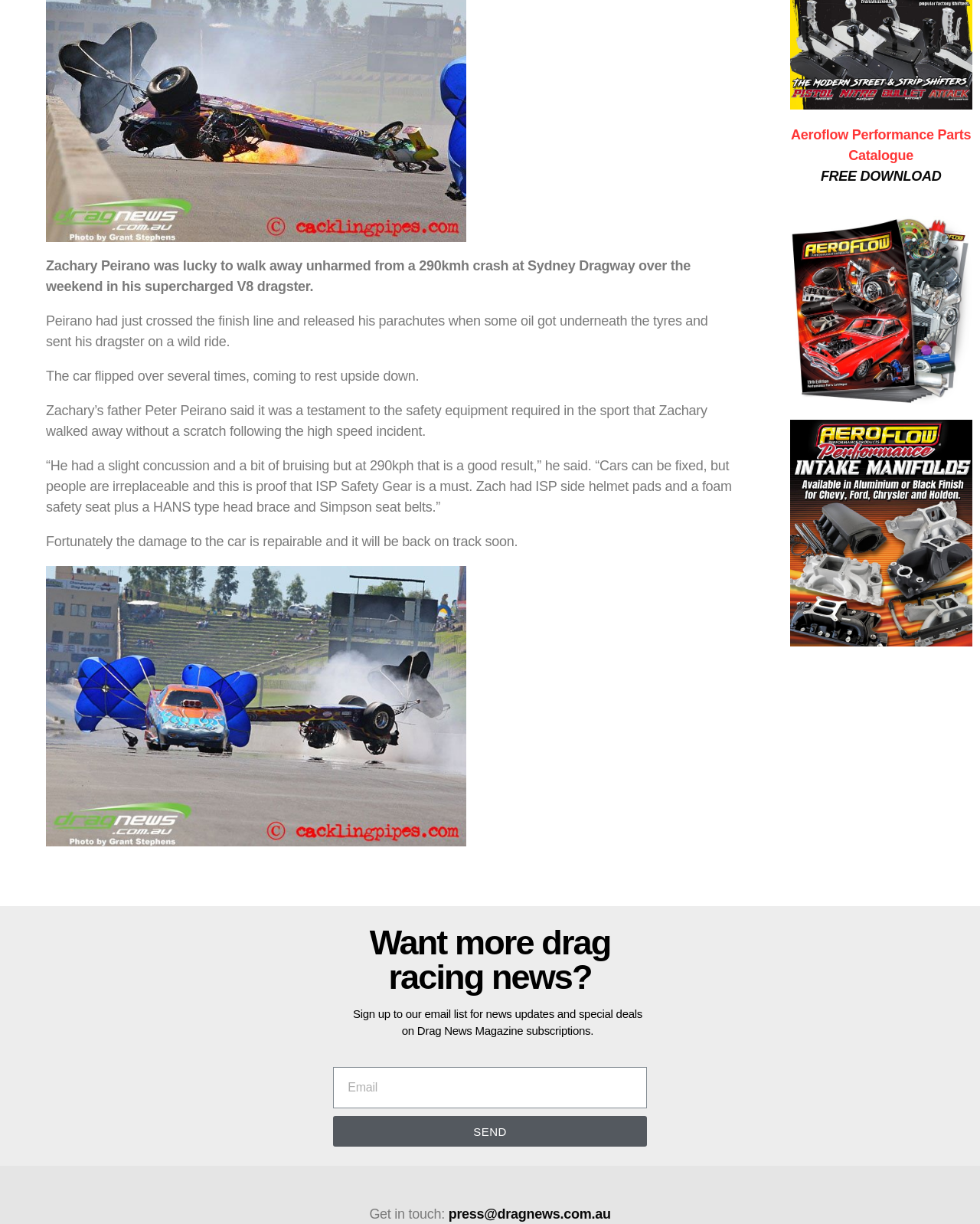Given the description press@dragnews.com.au, predict the bounding box coordinates of the UI element. Ensure the coordinates are in the format (top-left x, top-left y, bottom-right x, bottom-right y) and all values are between 0 and 1.

[0.458, 0.986, 0.623, 0.998]